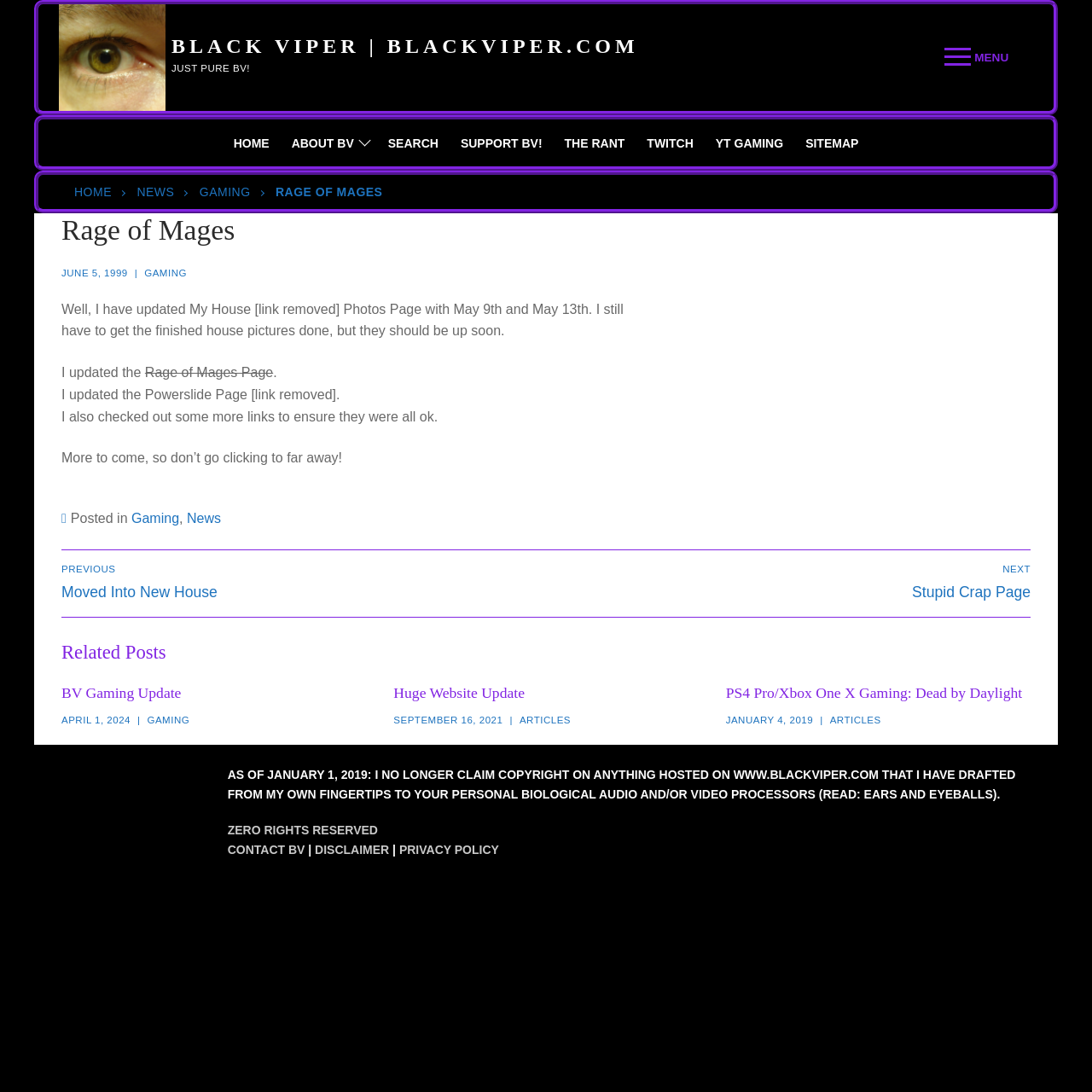Generate an in-depth caption that captures all aspects of the webpage.

The webpage is about Rage of Mages, a game-related topic, and is part of the Black Viper website. At the top, there is a navigation menu with links to "HOME", "ABOUT BV", "SEARCH", "SUPPORT BV!", "THE RANT", "TWITCH", "YT GAMING", and "SITEMAP". Below this menu, there is a section with links to "HOME", "NEWS", and "GAMING".

The main content of the page is an article about Rage of Mages, which includes a heading, a date "JUNE 5, 1999", and several paragraphs of text. The article also includes links to other related pages, such as the "Rage of Mages Page" and "Powerslide Page".

To the right of the article, there is a section with related posts, including "BV Gaming Update", "Huge Website Update", and "PS4 Pro/Xbox One X Gaming: Dead by Daylight". Each related post includes a heading, a date, and a brief summary.

At the bottom of the page, there is a section with copyright information, stating that as of January 1, 2019, the website no longer claims copyright on any content hosted on the site. There are also links to "ZERO RIGHTS RESERVED", "CONTACT BV", "DISCLAIMER", and "PRIVACY POLICY".

Throughout the page, there are several images, including a logo for Black Viper and icons for navigation and social media links. The overall layout is organized, with clear headings and concise text, making it easy to navigate and read.